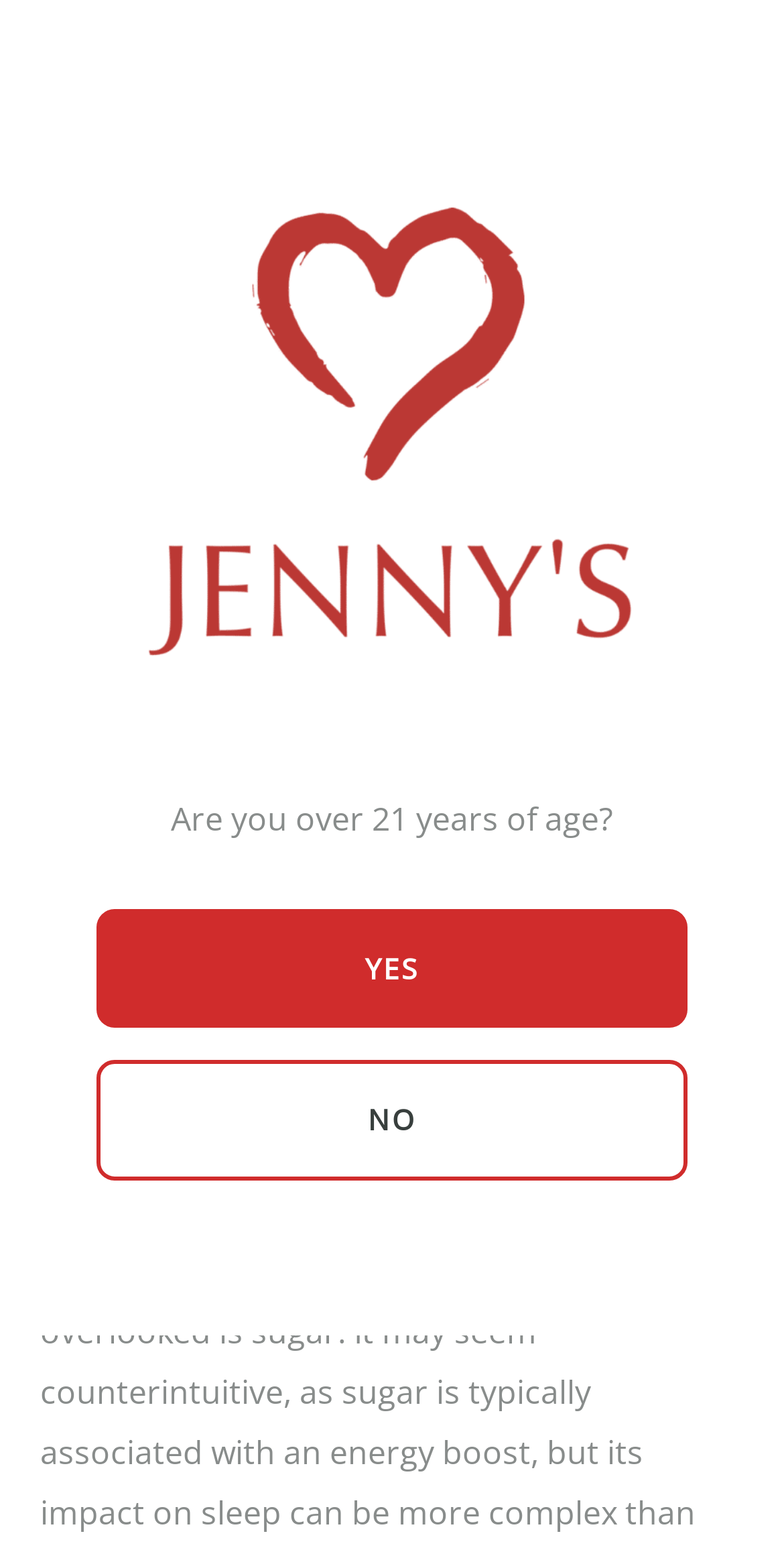Please locate the bounding box coordinates of the element that needs to be clicked to achieve the following instruction: "read about testimonials". The coordinates should be four float numbers between 0 and 1, i.e., [left, top, right, bottom].

[0.154, 0.628, 0.846, 0.706]